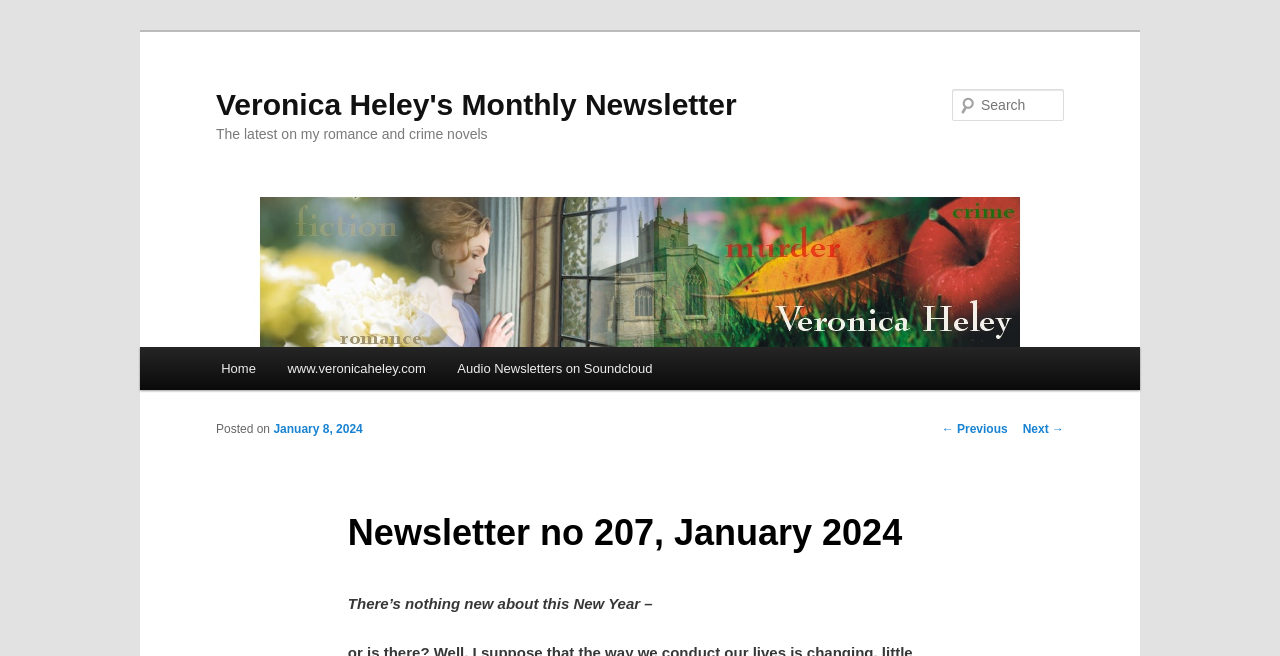What is the latest update about?
From the screenshot, provide a brief answer in one word or phrase.

Romance and crime novels